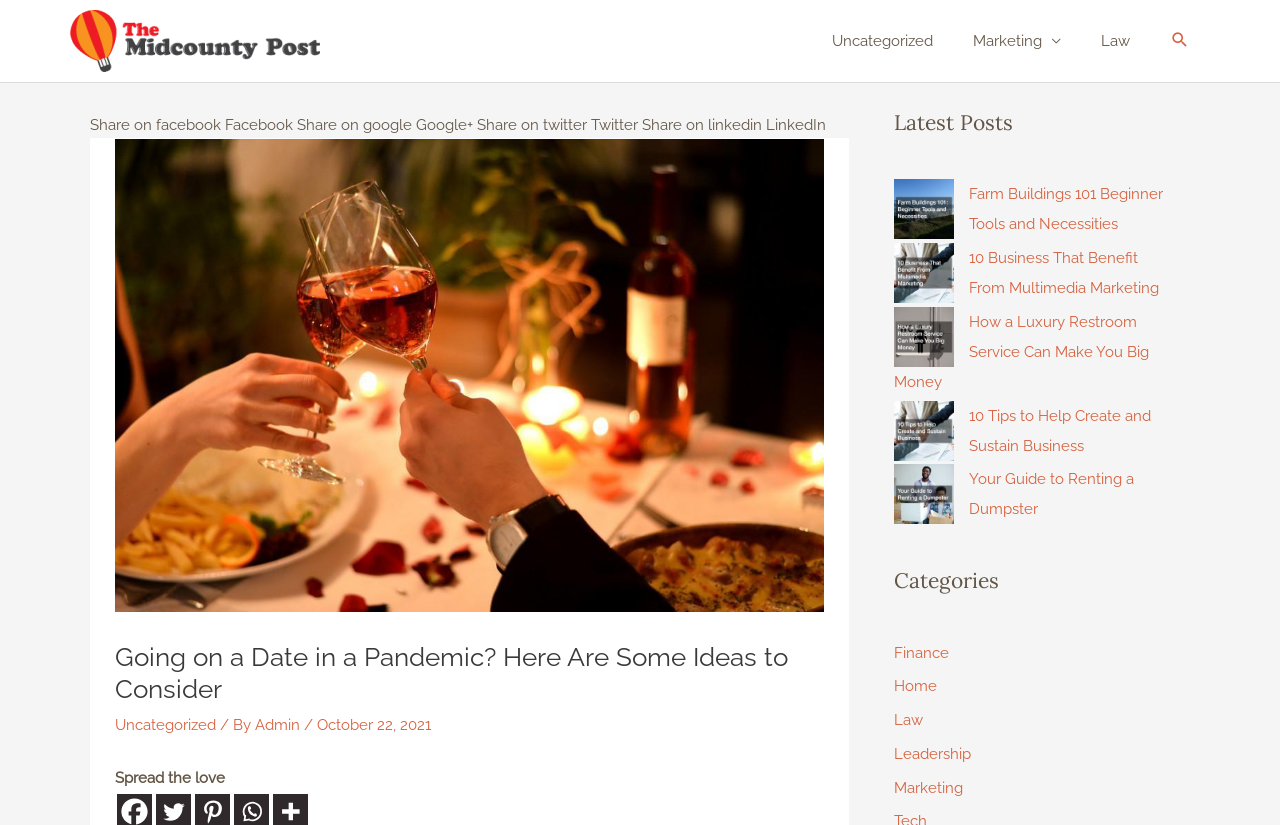Who is the author of the latest article?
Please respond to the question with a detailed and informative answer.

I looked at the link element with the text 'Admin' next to the date 'October 22, 2021' to determine the author of the latest article.